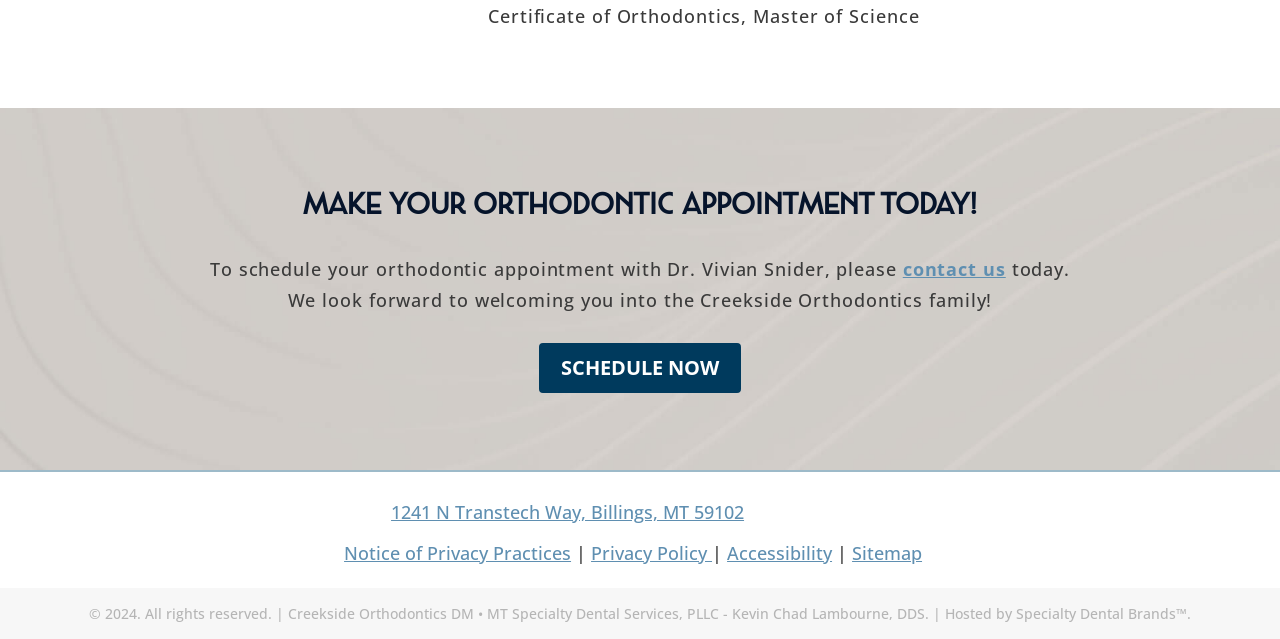Pinpoint the bounding box coordinates of the element to be clicked to execute the instruction: "Read notice of privacy practices".

[0.269, 0.846, 0.446, 0.884]